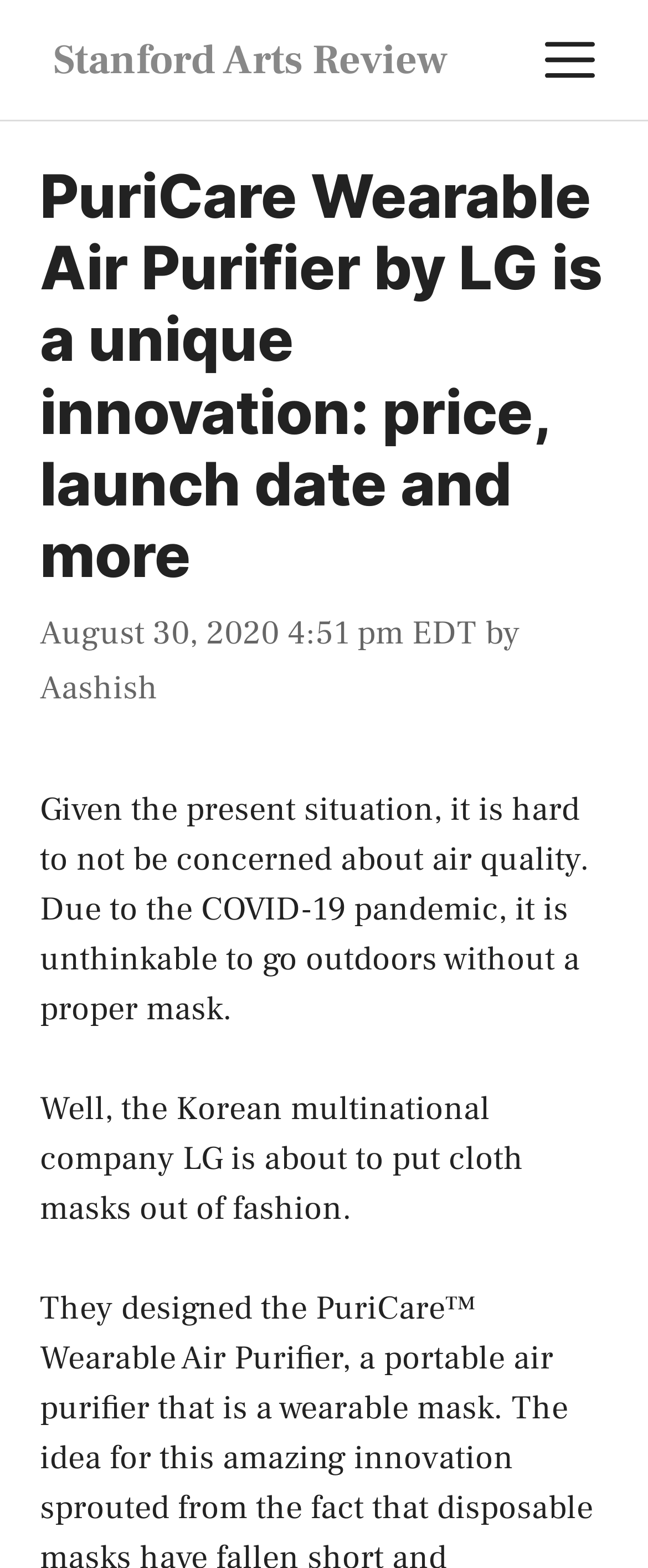Please examine the image and answer the question with a detailed explanation:
Who is the author of the article?

I found the author's name by looking at the link element in the header section, which contains the text 'Aashish'.